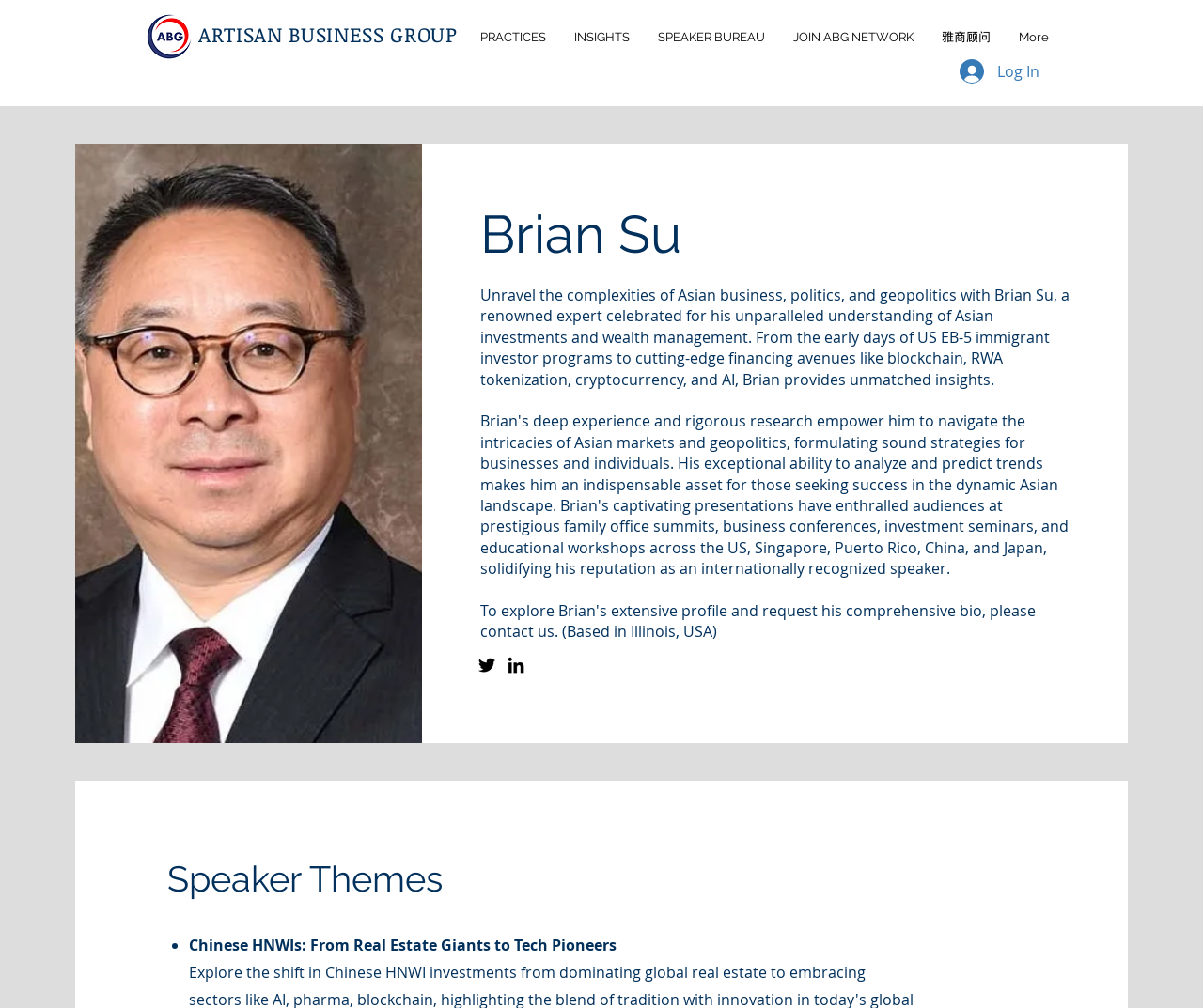What is the theme of the speaker's talk?
From the details in the image, provide a complete and detailed answer to the question.

The answer can be found in the StaticText element 'Chinese HNWIs: From Real Estate Giants to Tech Pioneers' with bounding box coordinates [0.157, 0.927, 0.512, 0.948].